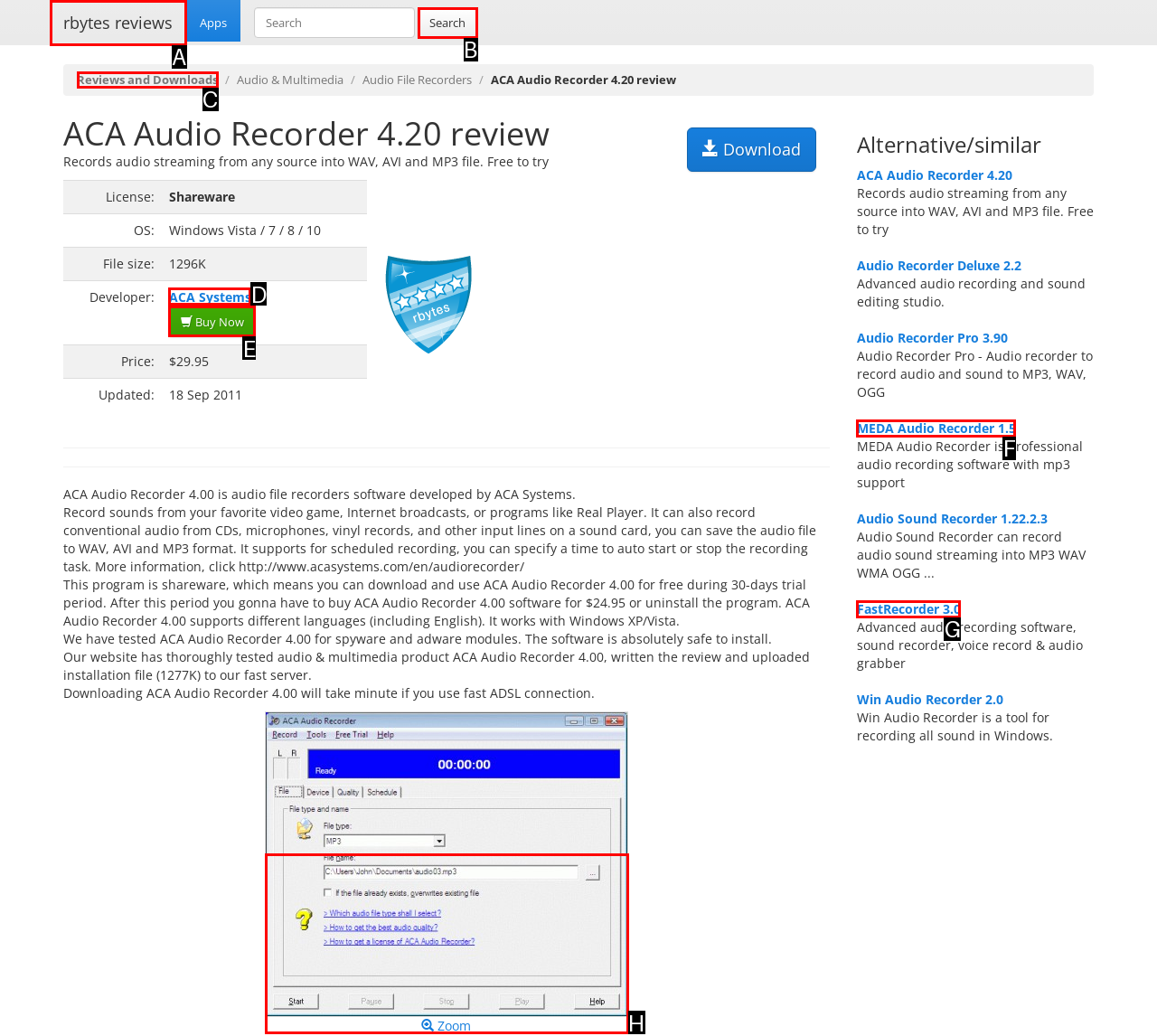Determine which option should be clicked to carry out this task: View ACA Audio Recorder 4.20 screenshot
State the letter of the correct choice from the provided options.

H